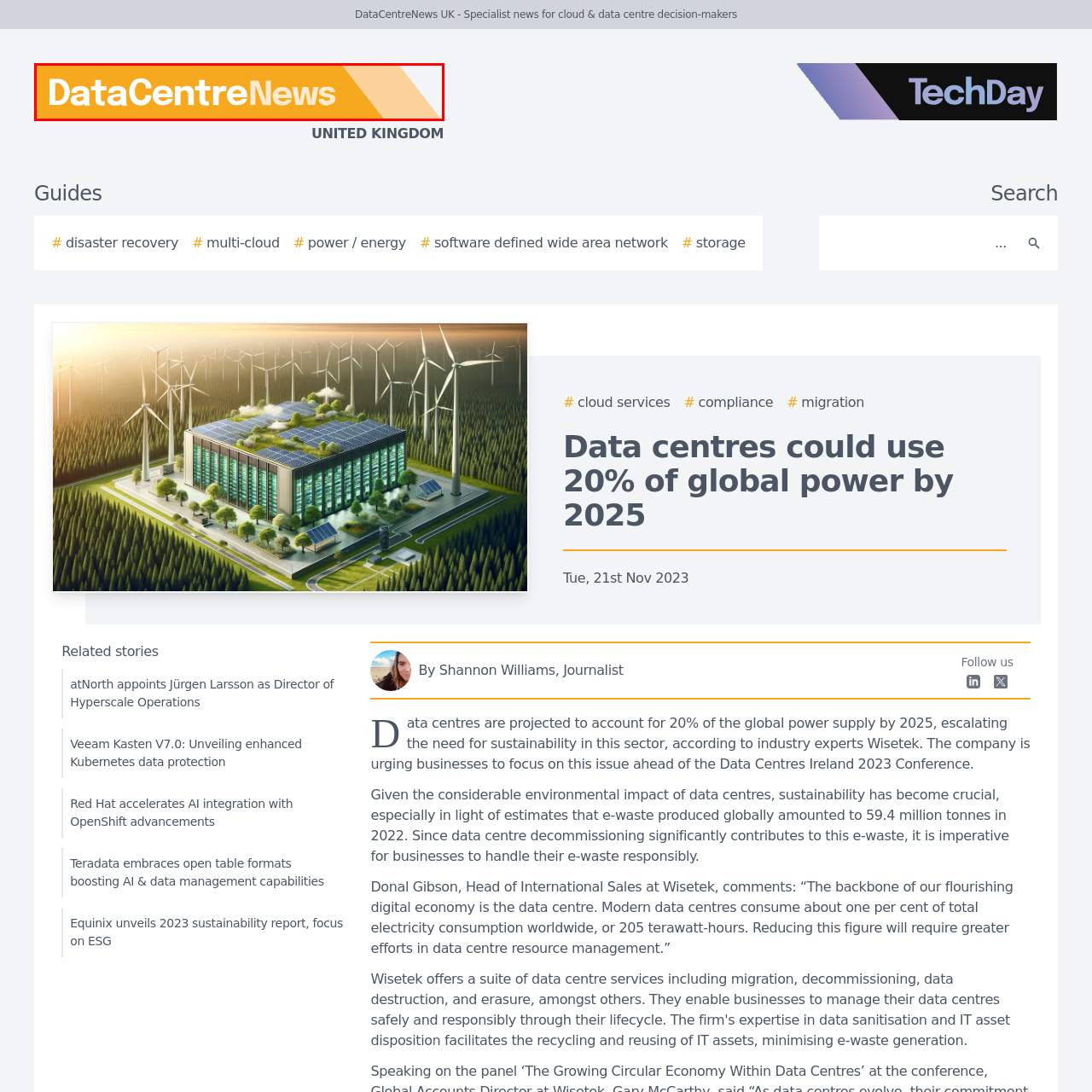Focus on the picture inside the red-framed area and provide a one-word or short phrase response to the following question:
What type of professionals is the website targeted at?

Data center professionals